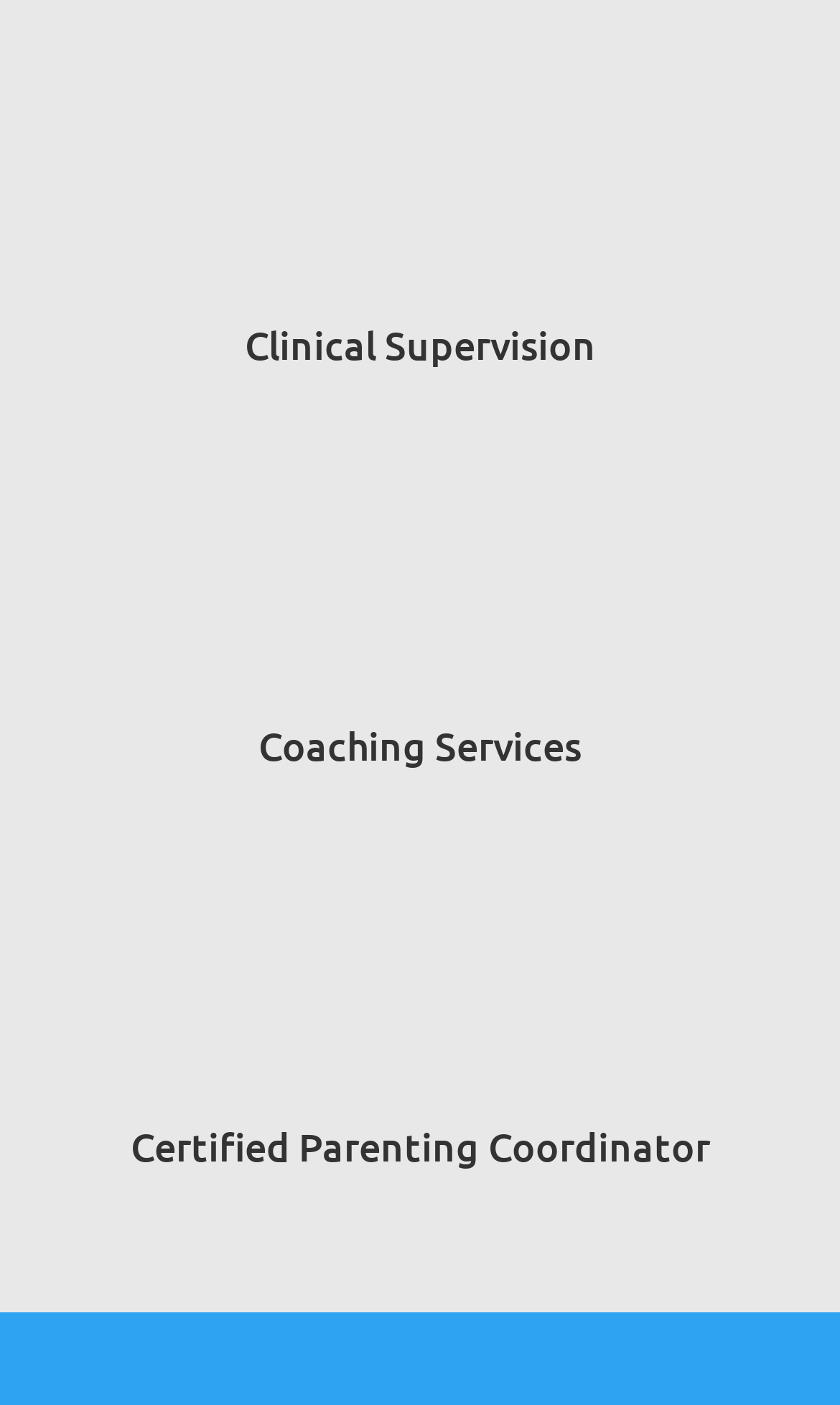From the element description: "Clinical Supervision", extract the bounding box coordinates of the UI element. The coordinates should be expressed as four float numbers between 0 and 1, in the order [left, top, right, bottom].

[0.291, 0.226, 0.709, 0.262]